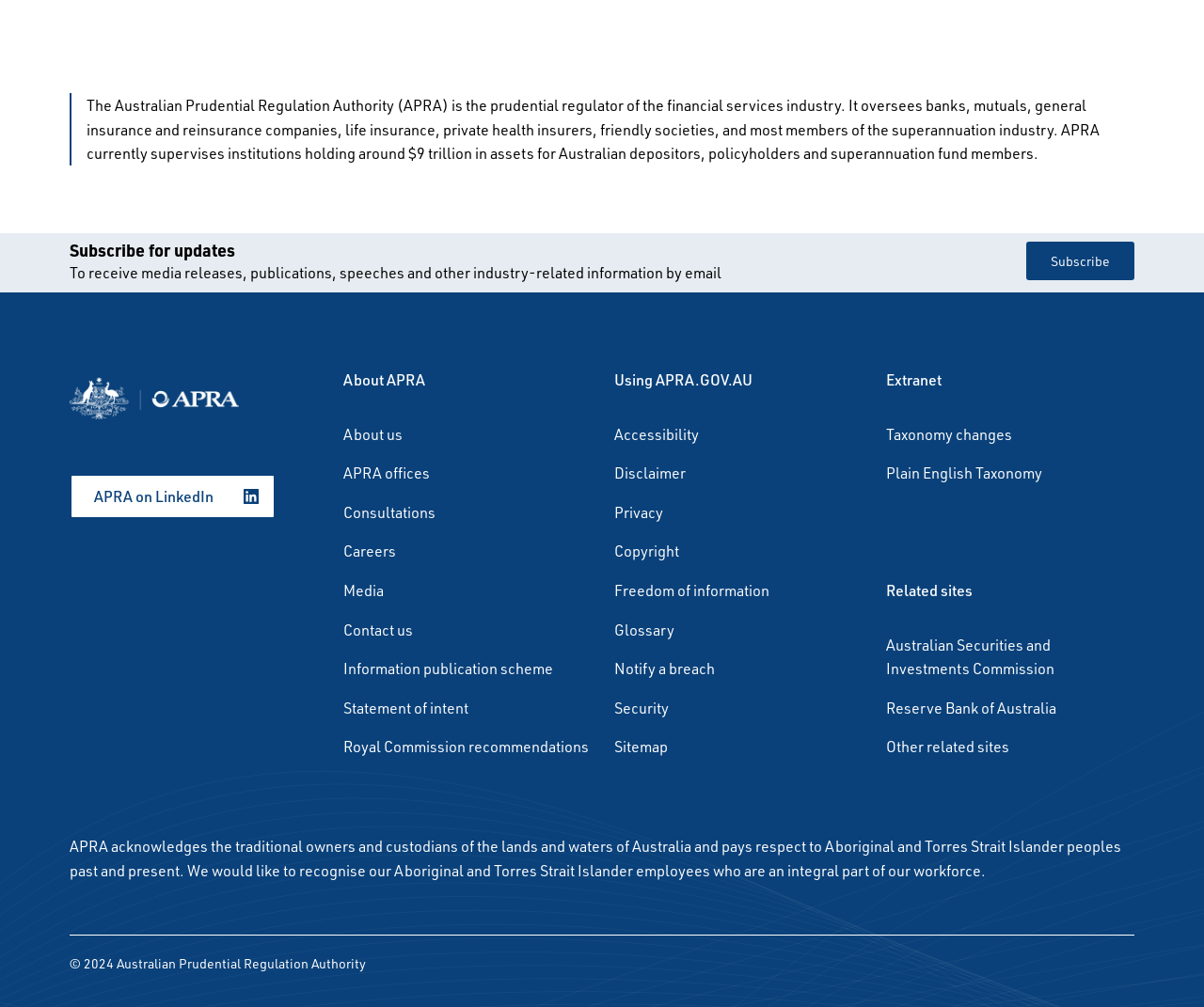Please identify the bounding box coordinates of the area that needs to be clicked to follow this instruction: "Subscribe for updates".

[0.852, 0.24, 0.942, 0.278]